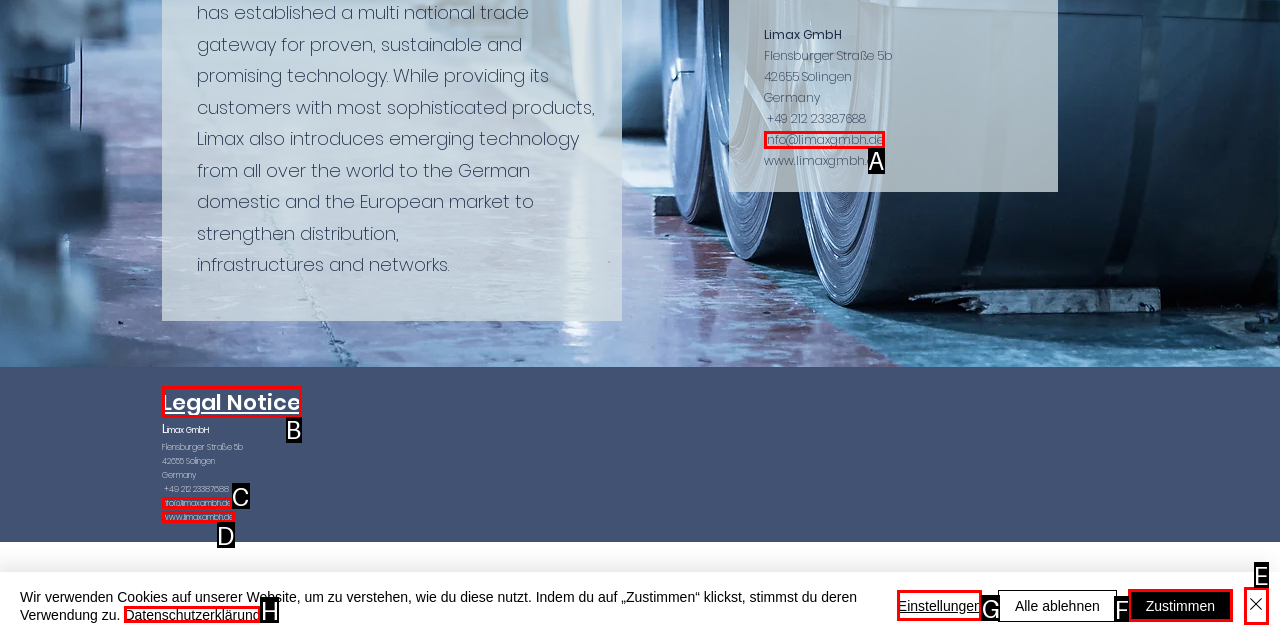From the options provided, determine which HTML element best fits the description: Legal Notice. Answer with the correct letter.

B